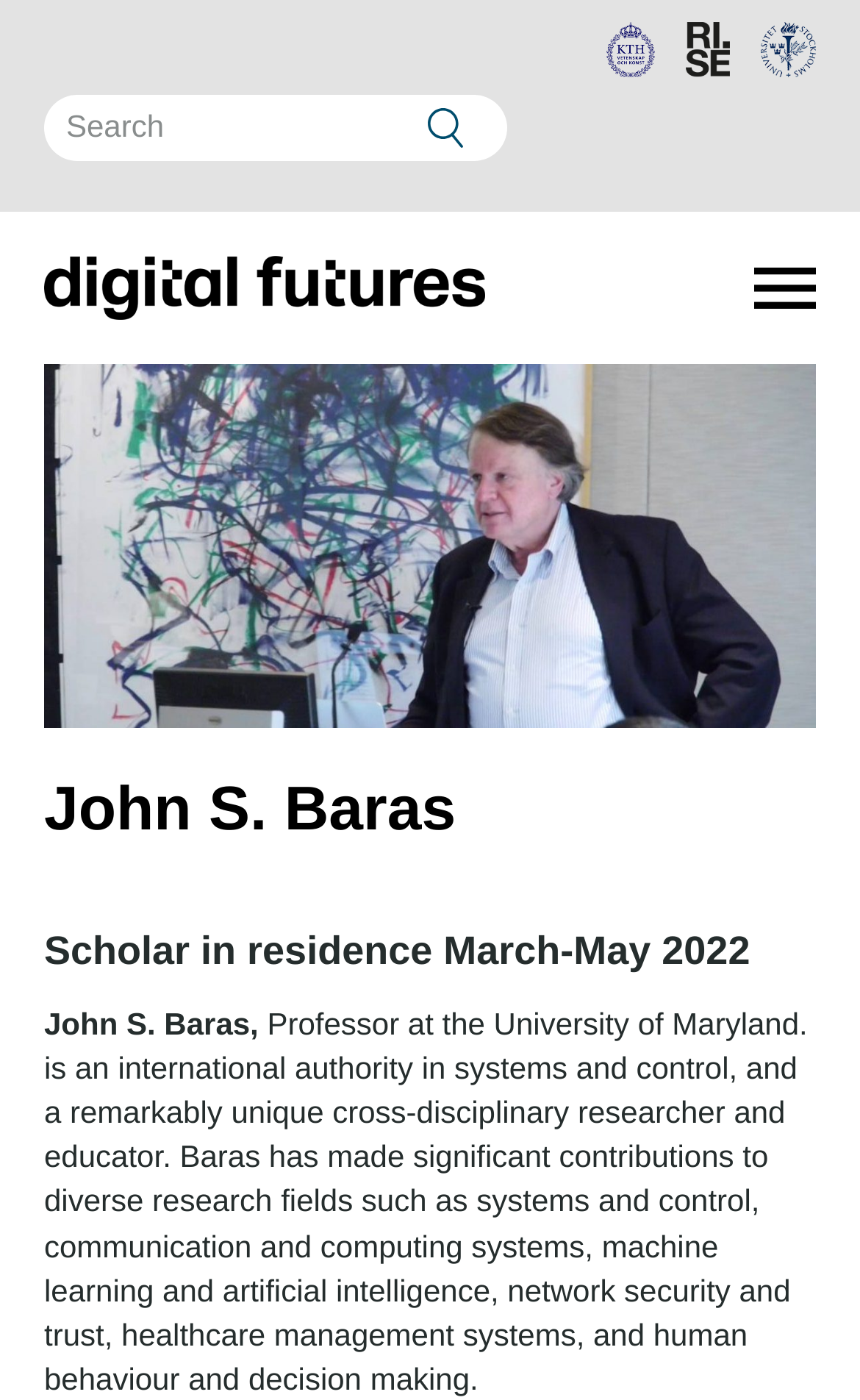Provide a one-word or brief phrase answer to the question:
What is the name of the person on the webpage?

John S. Baras